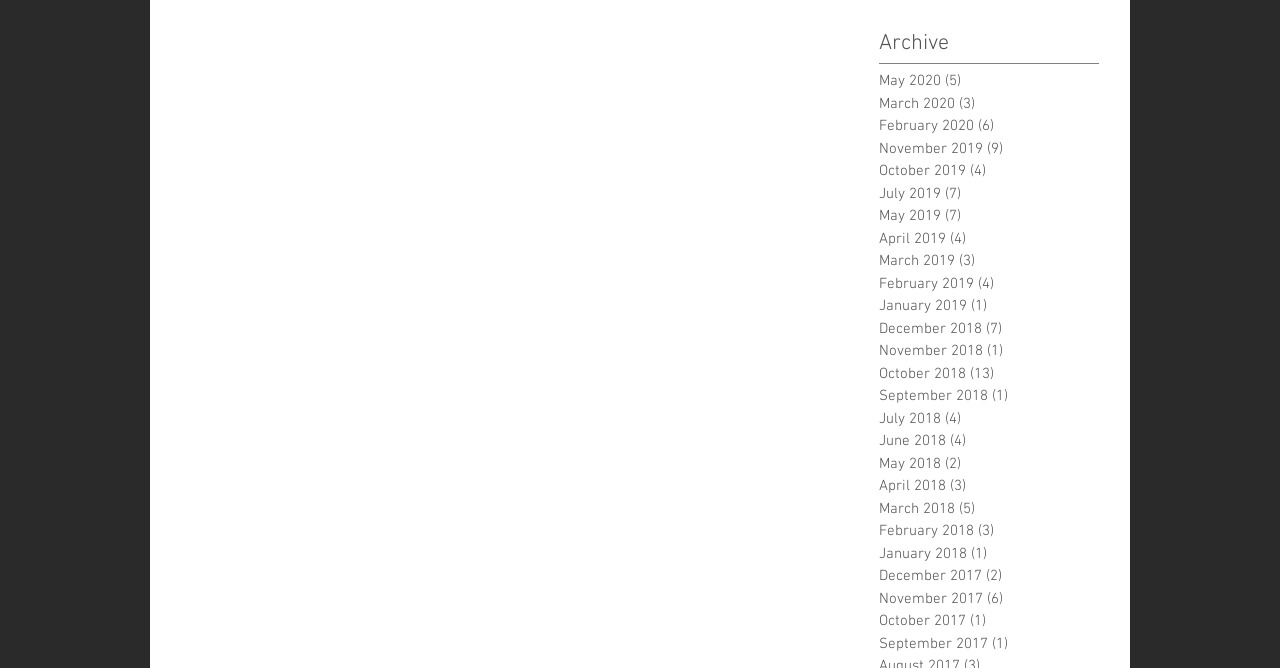How many months have only 1 post?
Provide a detailed answer to the question using information from the image.

After analyzing the list of link elements, I found that there are 4 months with only 1 post: January 2018, January 2019, November 2018, and October 2017.